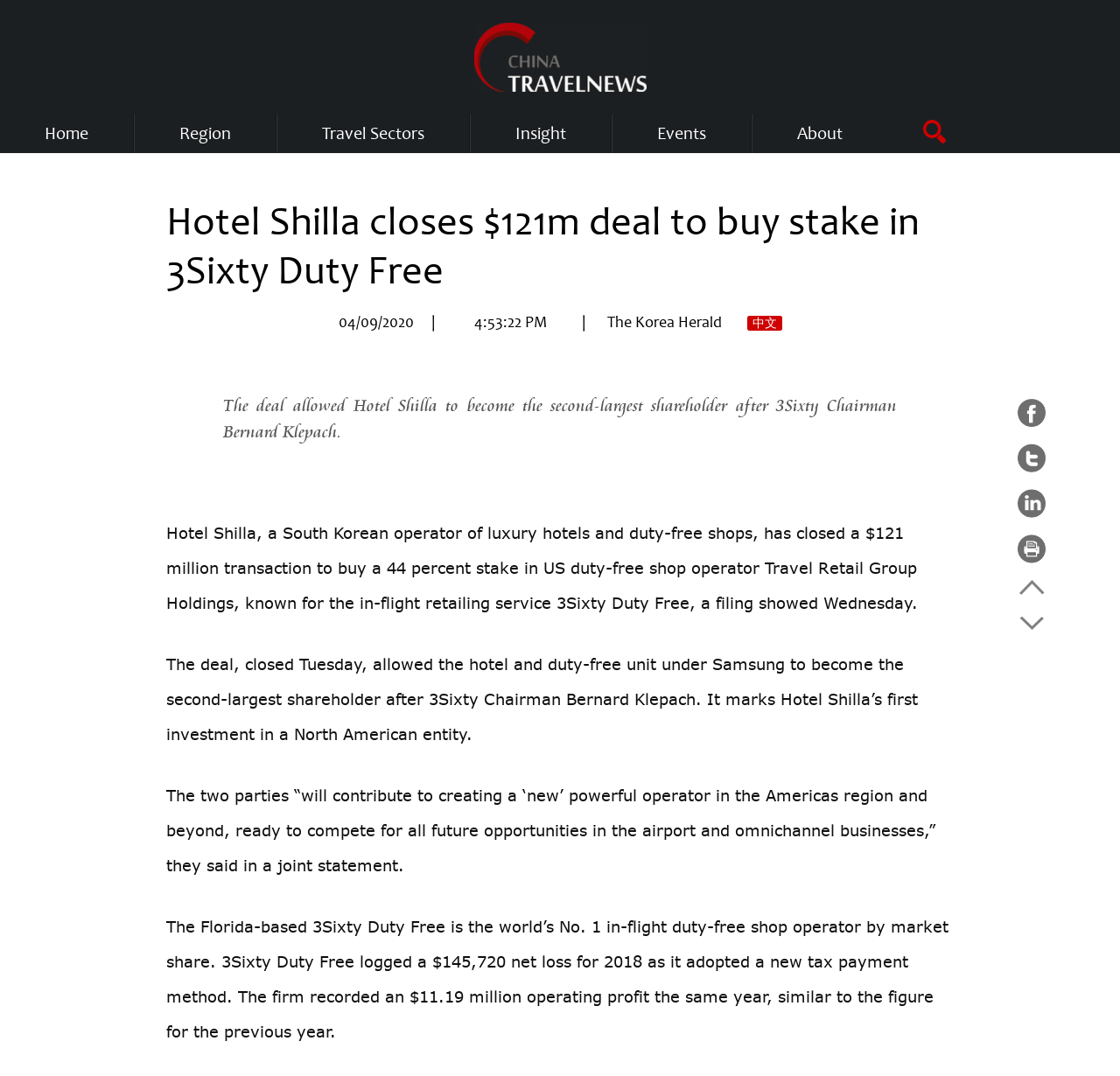Identify and provide the main heading of the webpage.

Hotel Shilla closes $121m deal to buy stake in 3Sixty Duty Free